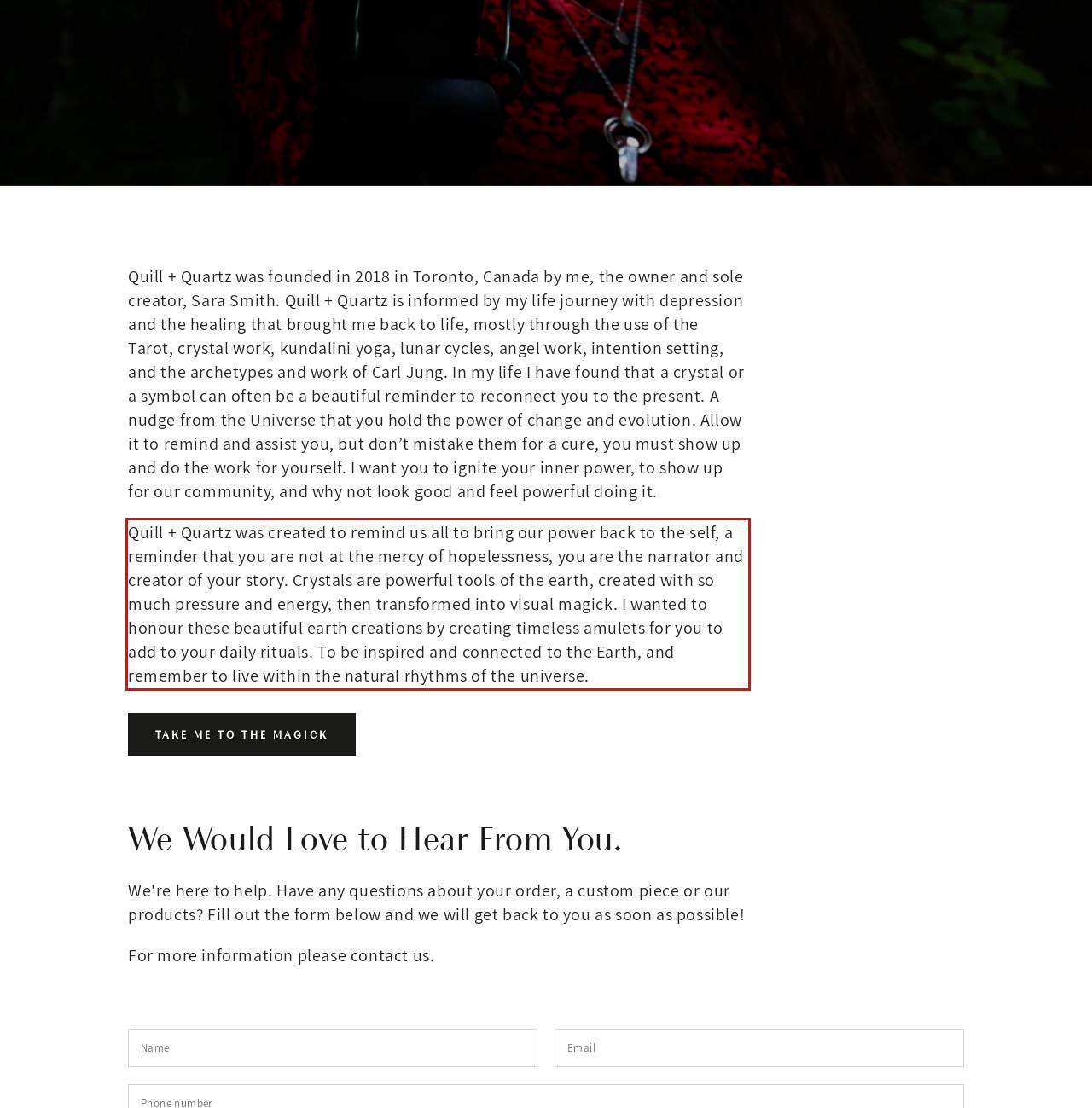Examine the webpage screenshot, find the red bounding box, and extract the text content within this marked area.

Quill + Quartz was created to remind us all to bring our power back to the self, a reminder that you are not at the mercy of hopelessness, you are the narrator and creator of your story. Crystals are powerful tools of the earth, created with so much pressure and energy, then transformed into visual magick. I wanted to honour these beautiful earth creations by creating timeless amulets for you to add to your daily rituals. To be inspired and connected to the Earth, and remember to live within the natural rhythms of the universe.